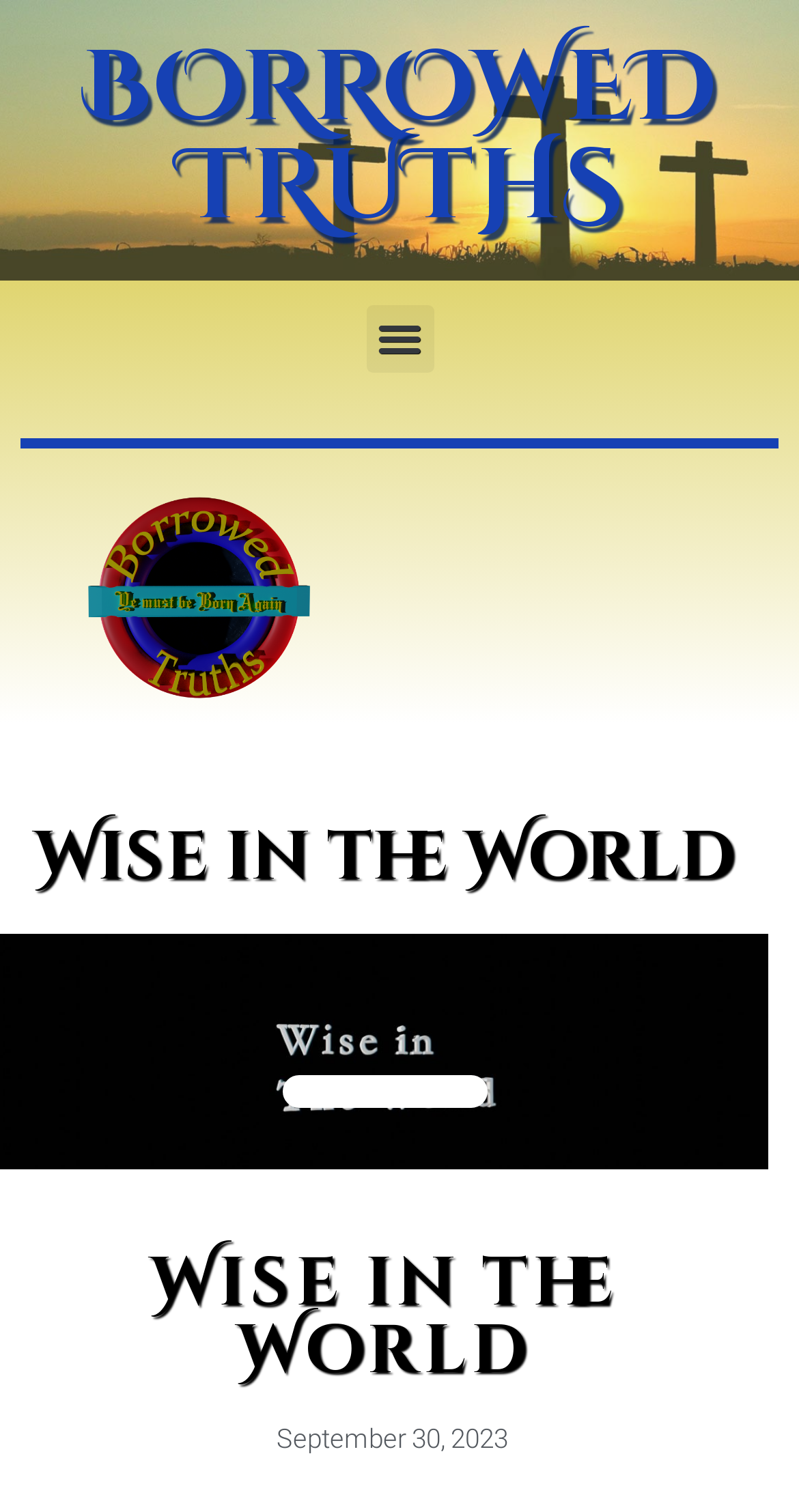Use a single word or phrase to answer the question: What is the main topic of this webpage?

Borrowed Truths